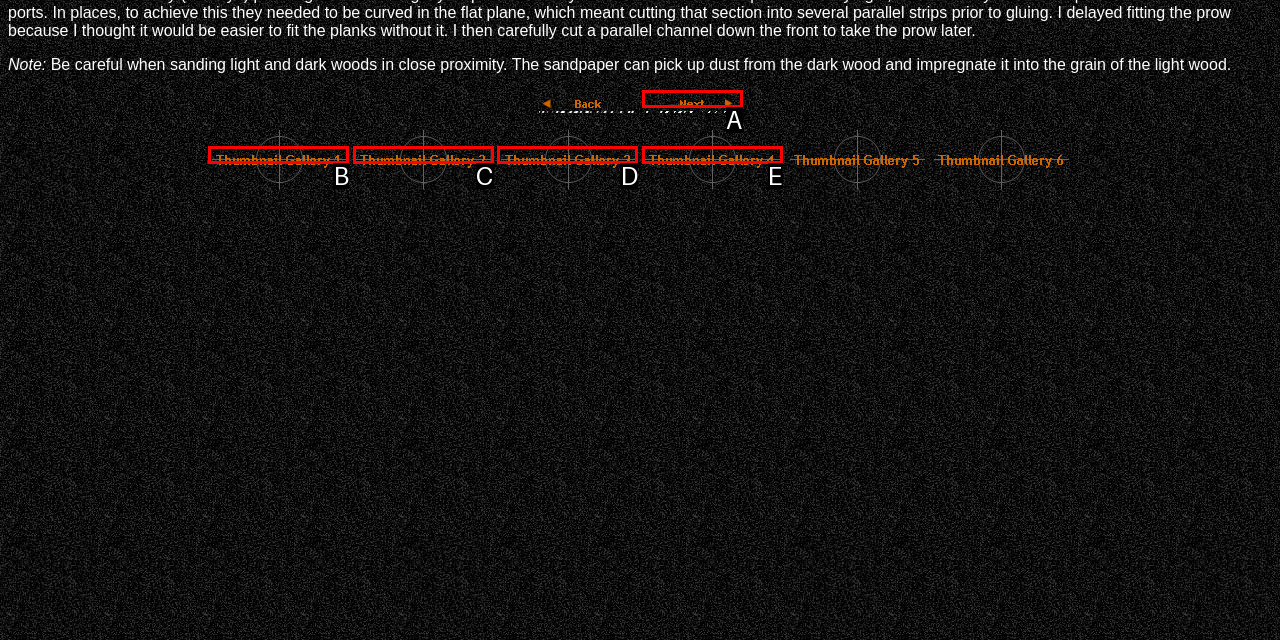Point out the option that aligns with the description: alt="Next" name="MSFPnav2"
Provide the letter of the corresponding choice directly.

A